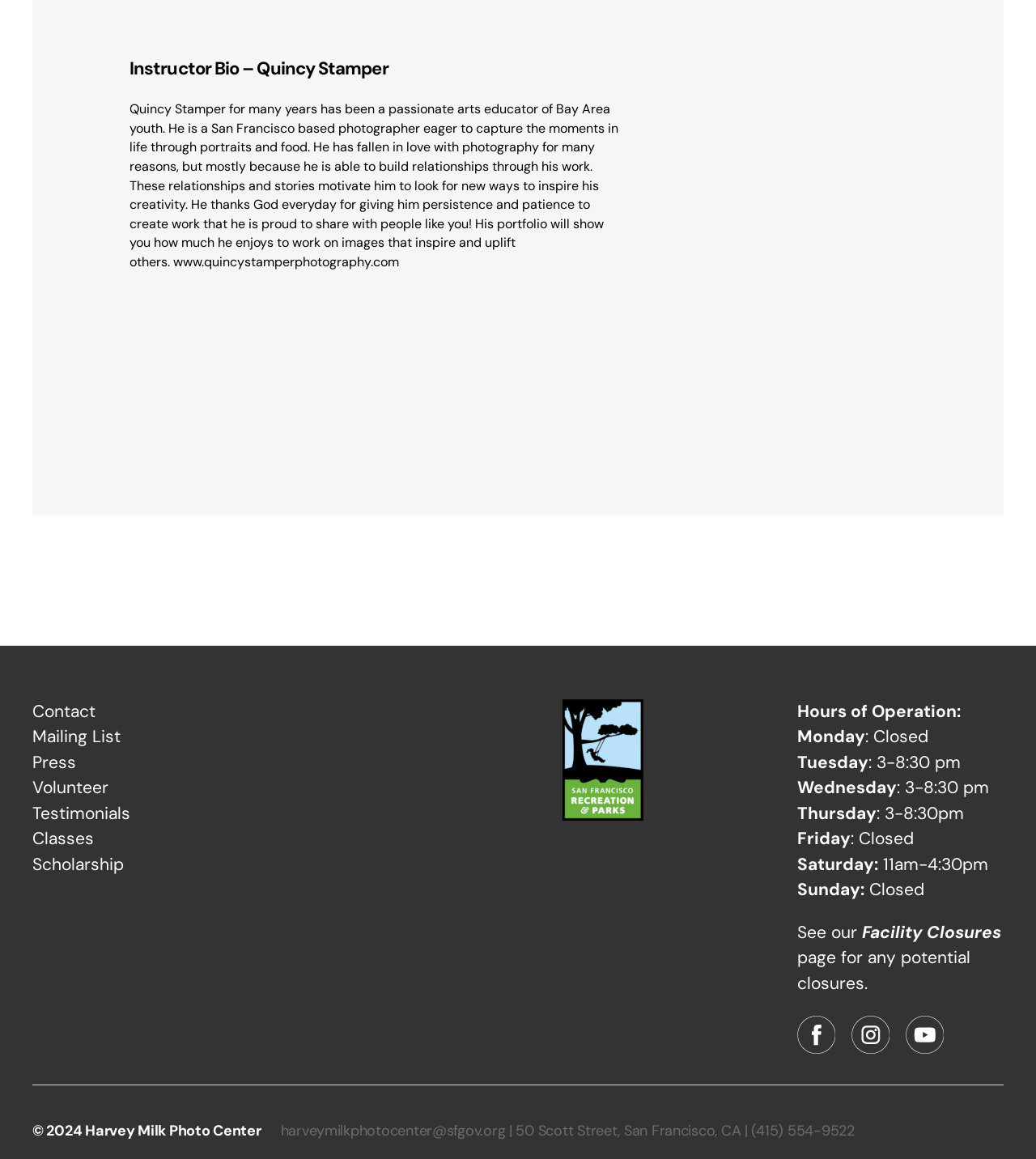Bounding box coordinates are specified in the format (top-left x, top-left y, bottom-right x, bottom-right y). All values are floating point numbers bounded between 0 and 1. Please provide the bounding box coordinate of the region this sentence describes: Testimonials

[0.031, 0.692, 0.126, 0.711]